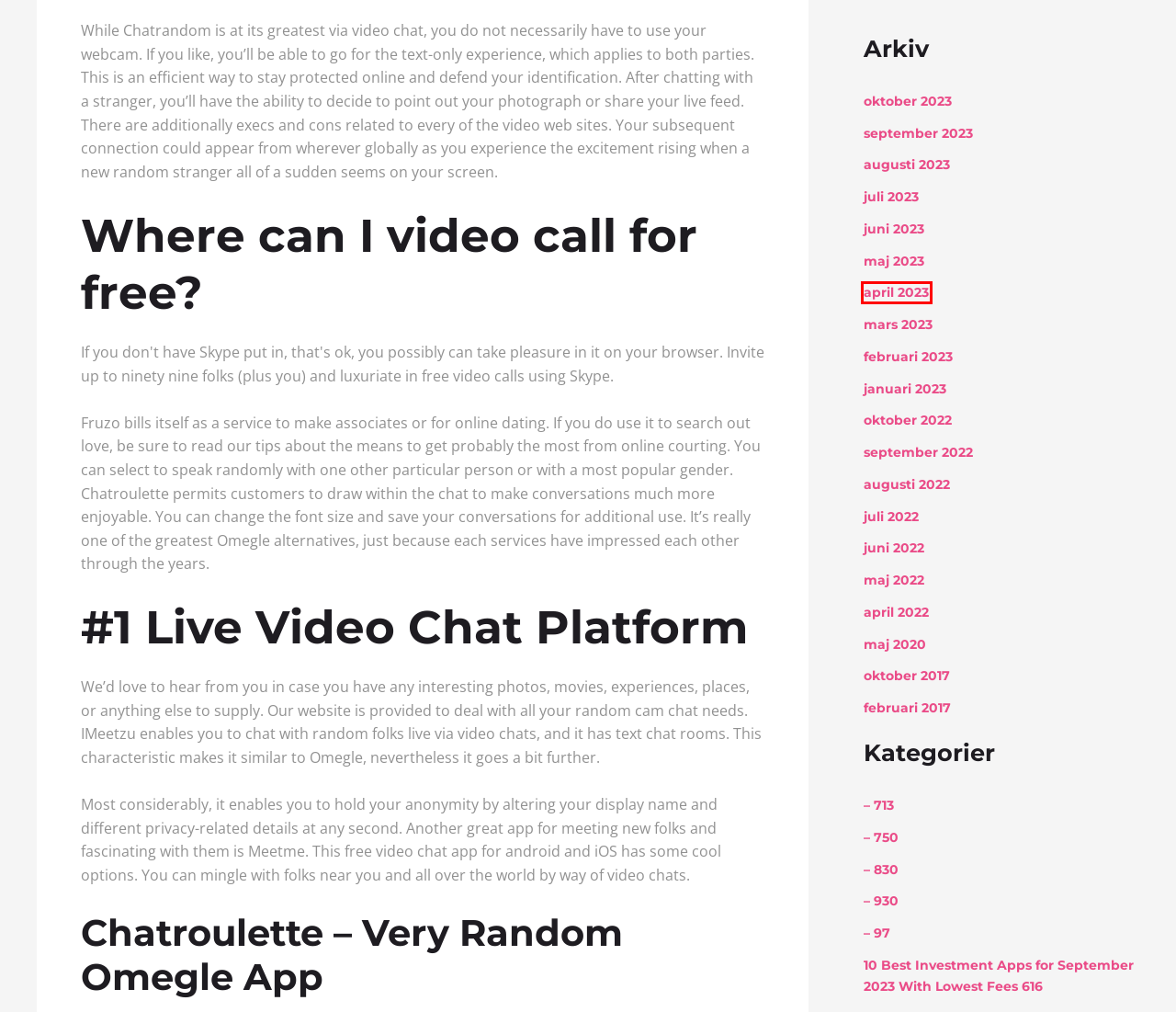Examine the screenshot of a webpage with a red bounding box around an element. Then, select the webpage description that best represents the new page after clicking the highlighted element. Here are the descriptions:
A. – 750 – joakimleander
B. – 830 – joakimleander
C. juni 2023 – joakimleander
D. april 2023 – joakimleander
E. mars 2023 – joakimleander
F. januari 2023 – joakimleander
G. september 2022 – joakimleander
H. april 2022 – joakimleander

D